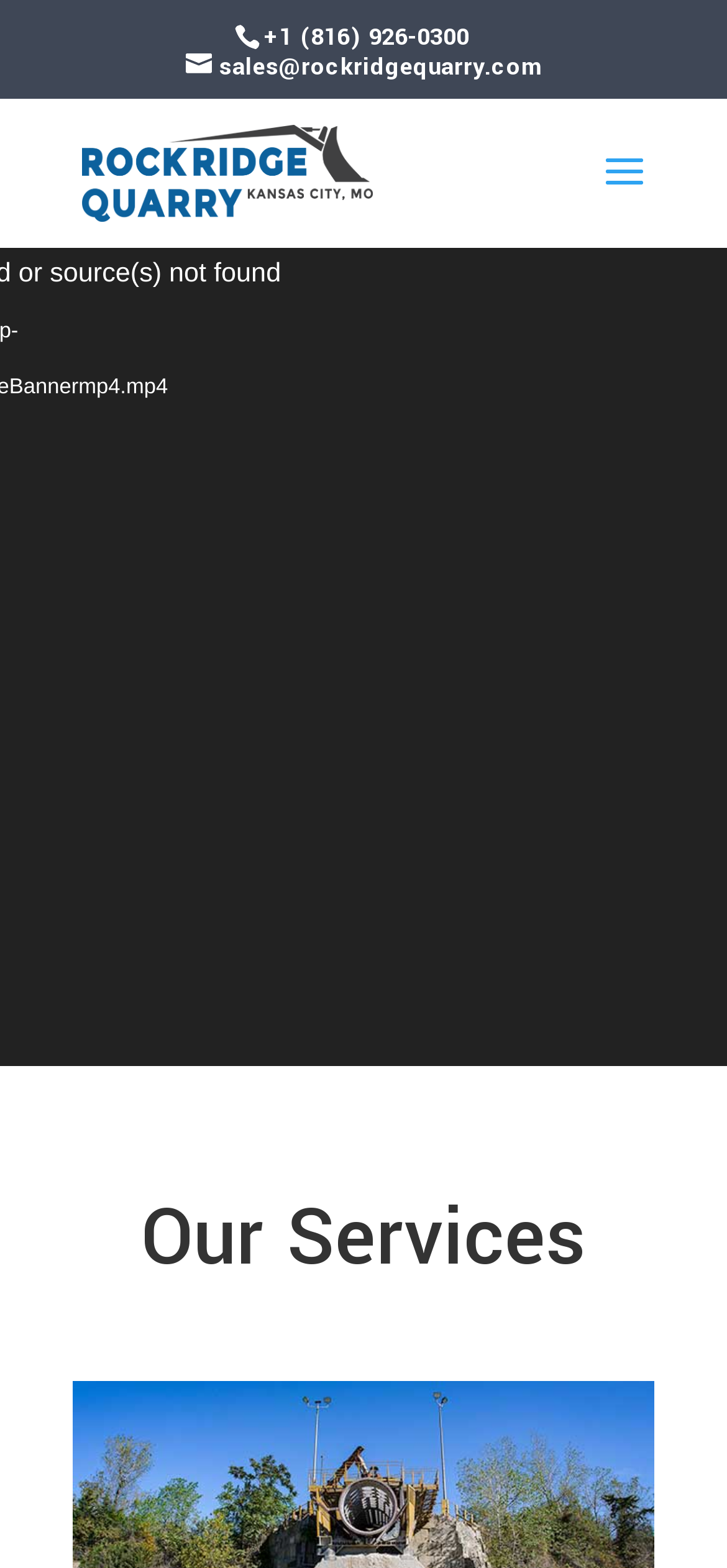Give the bounding box coordinates for the element described by: "sales@rockridgequarry.com".

[0.255, 0.031, 0.745, 0.053]